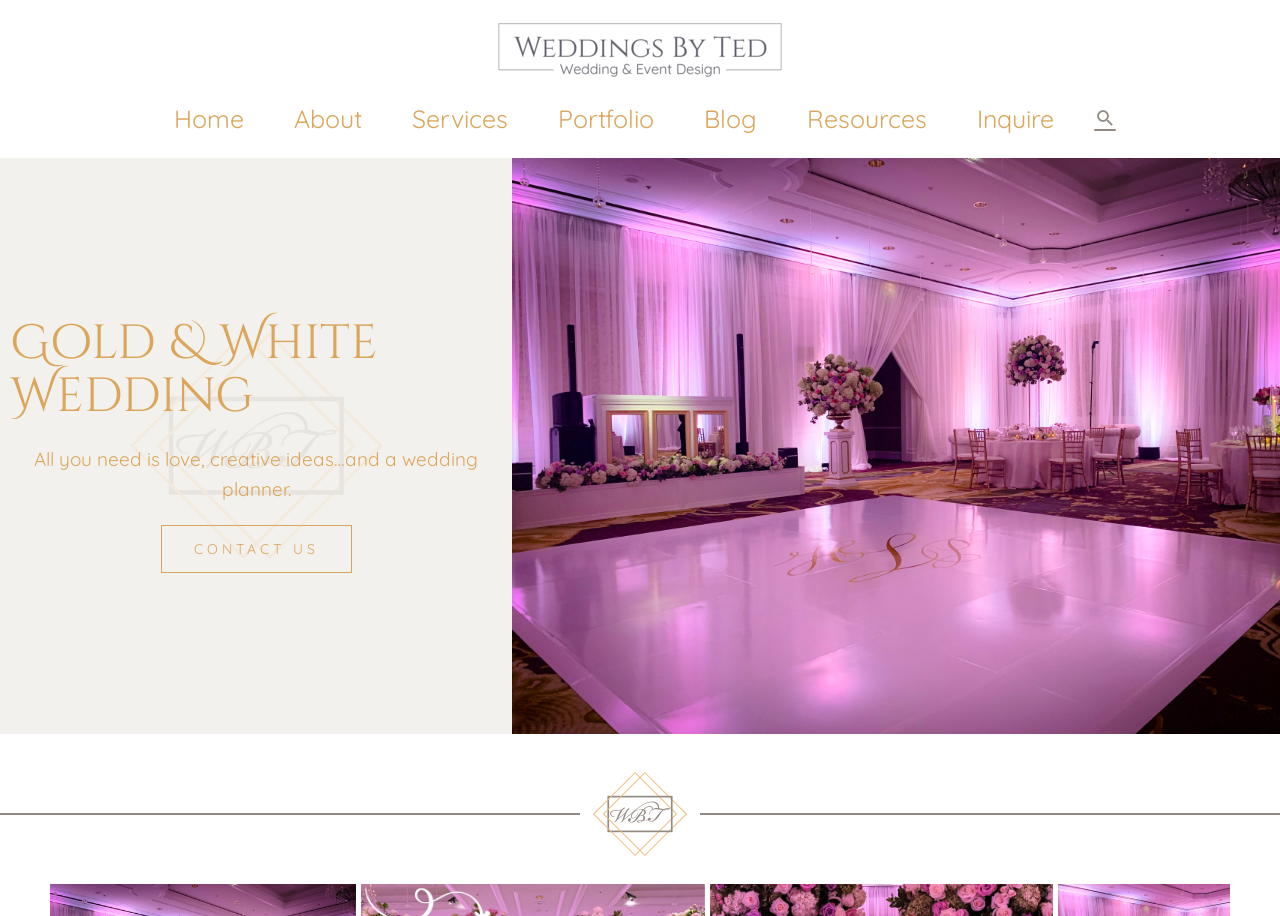Kindly provide the bounding box coordinates of the section you need to click on to fulfill the given instruction: "contact us".

[0.125, 0.573, 0.275, 0.625]